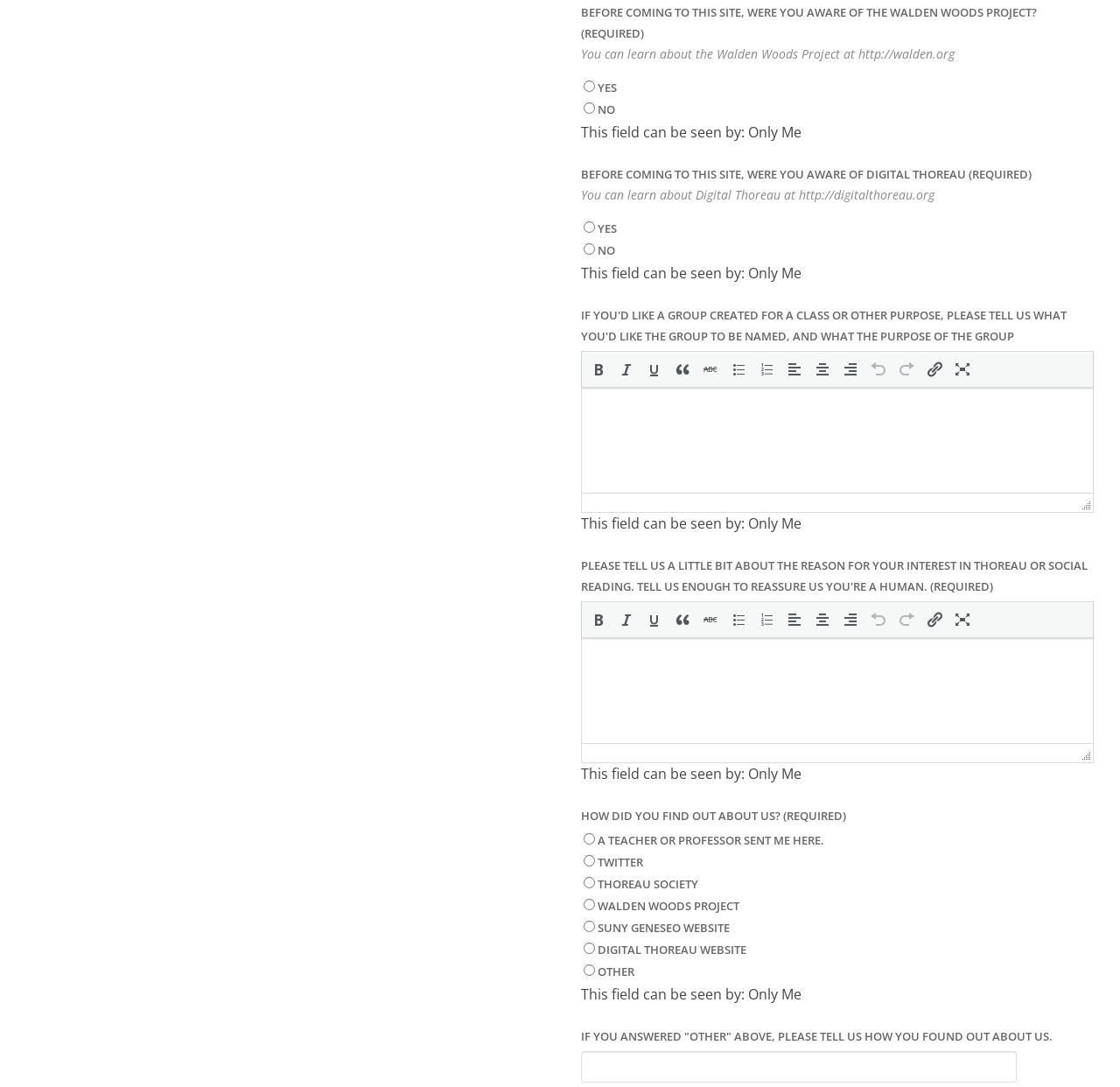What is the purpose of the buttons in the toolbar?
Refer to the image and provide a concise answer in one word or phrase.

Formatting text